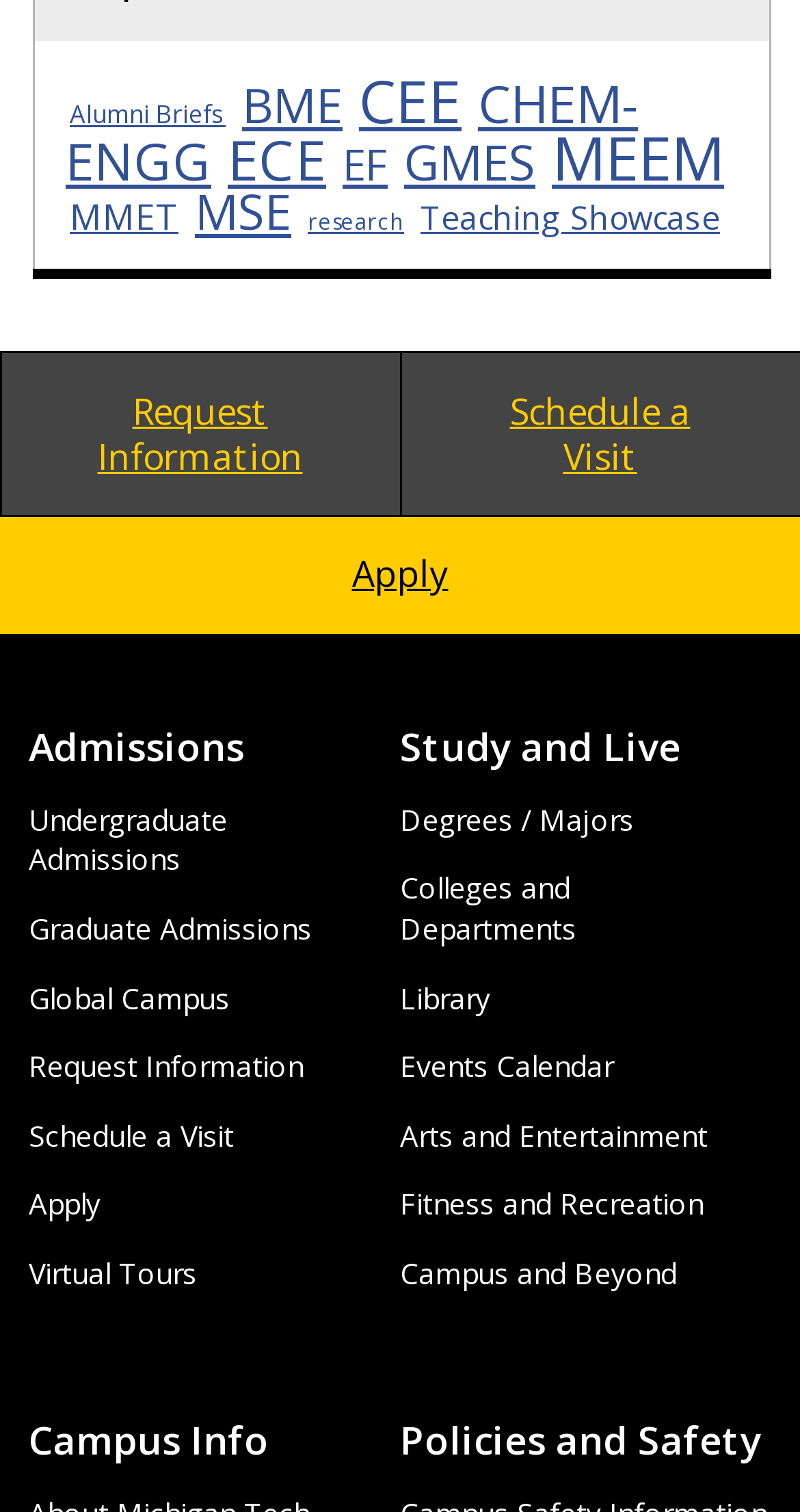Examine the image carefully and respond to the question with a detailed answer: 
What is the purpose of the 'Request Information' link?

The 'Request Information' link is listed under the 'Admissions' heading, suggesting that it allows users to request information from Michigan Tech, likely about the university or its programs.